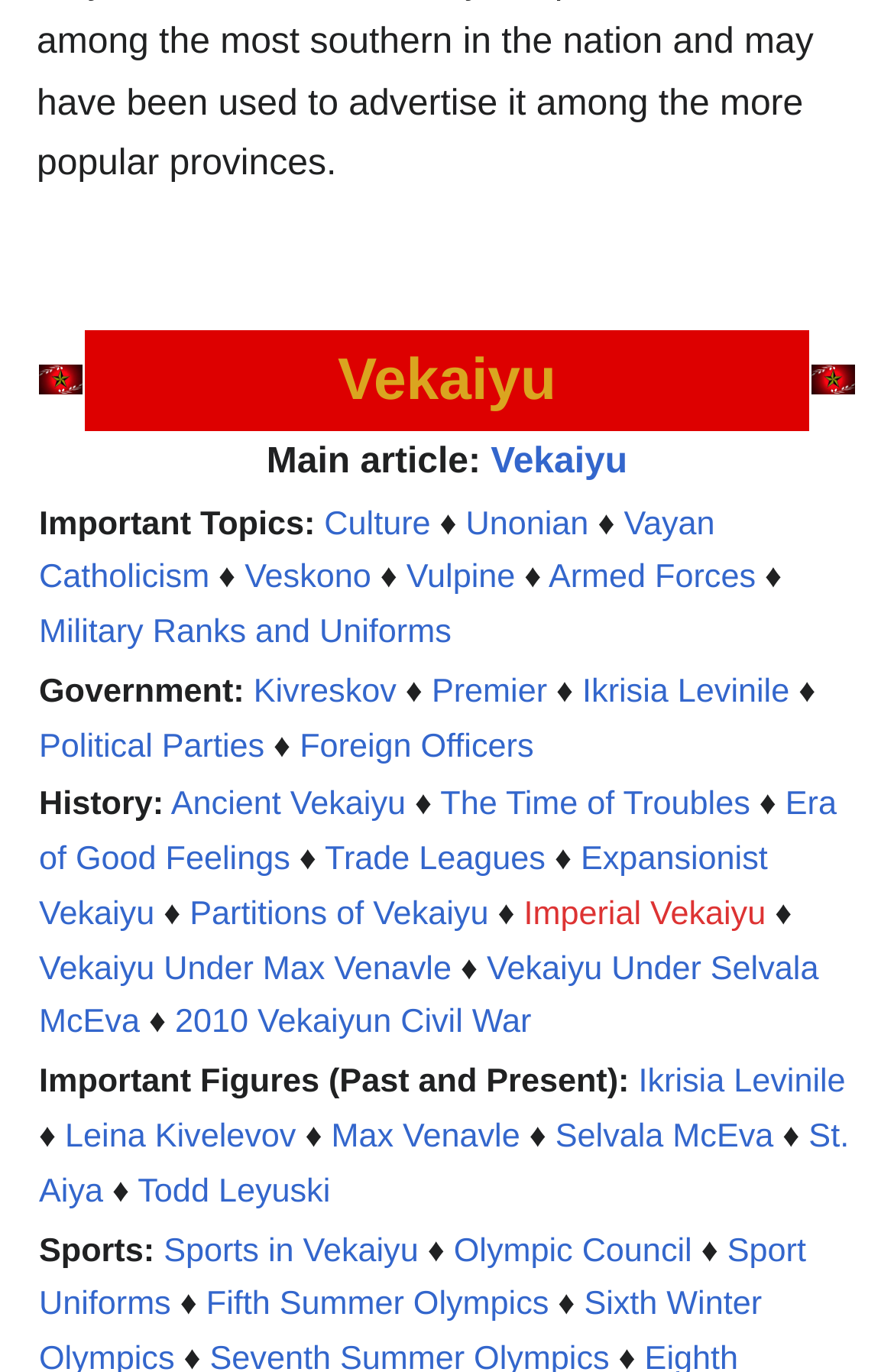Can you specify the bounding box coordinates of the area that needs to be clicked to fulfill the following instruction: "Click on the link to Vekaiyu"?

[0.549, 0.323, 0.702, 0.351]